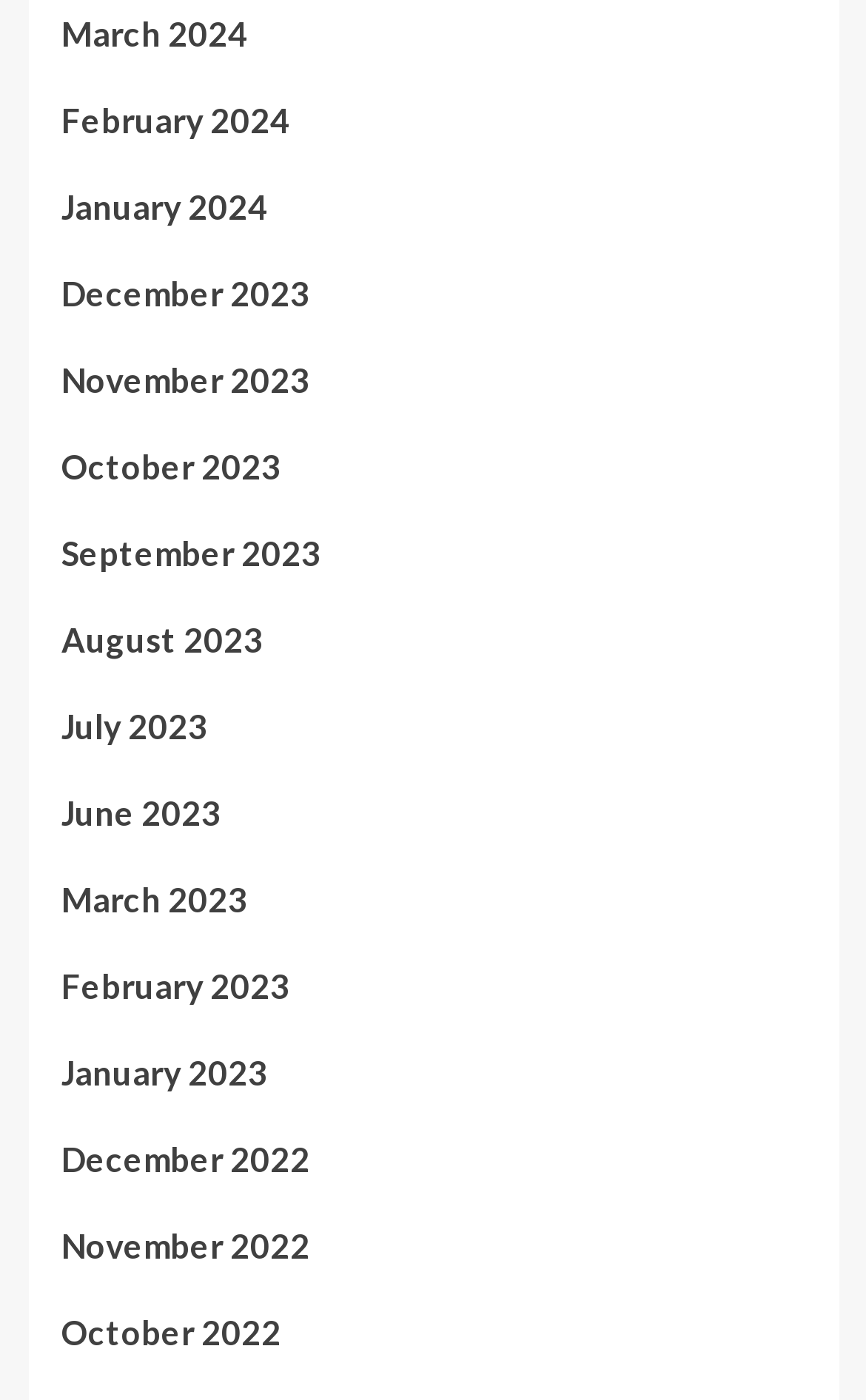Please locate the bounding box coordinates of the region I need to click to follow this instruction: "go to February 2023".

[0.071, 0.685, 0.929, 0.746]